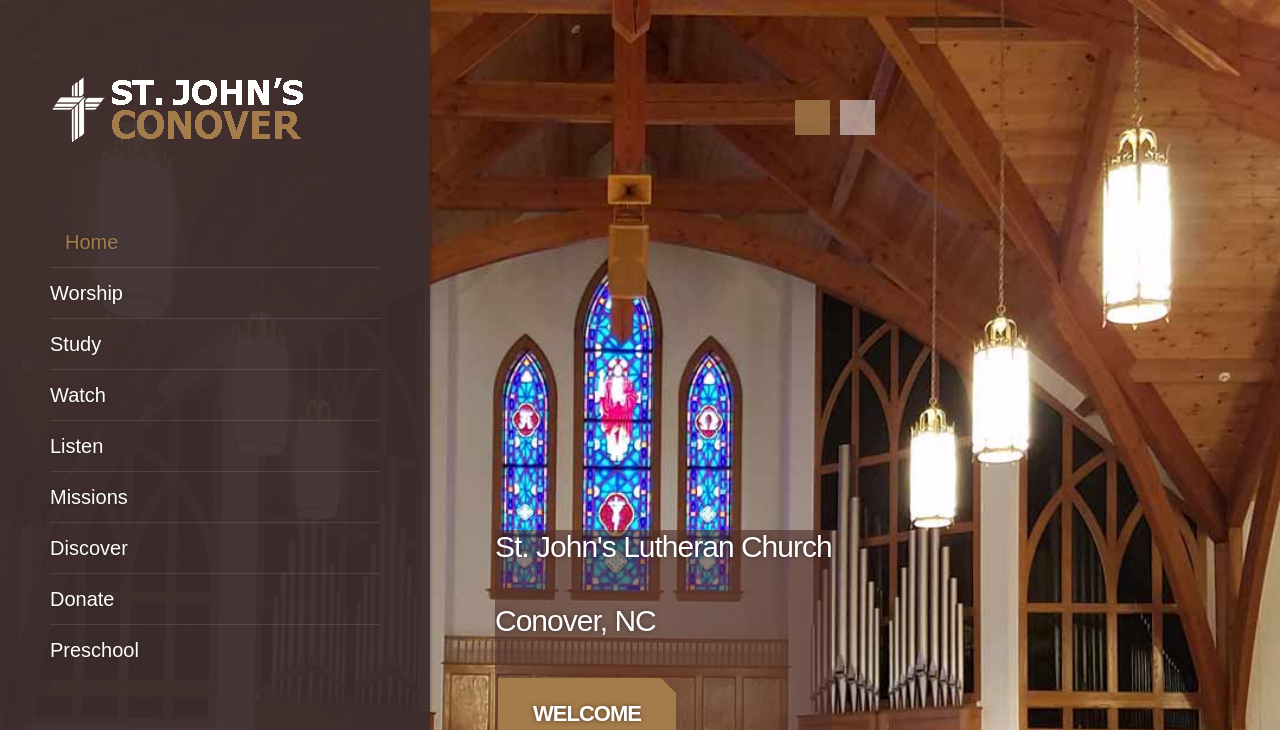What is the name of the church?
Provide an in-depth and detailed explanation in response to the question.

The name of the church can be found in the top-left corner of the webpage, where it is written as 'St. John's Lutheran Church' in a link and an image.